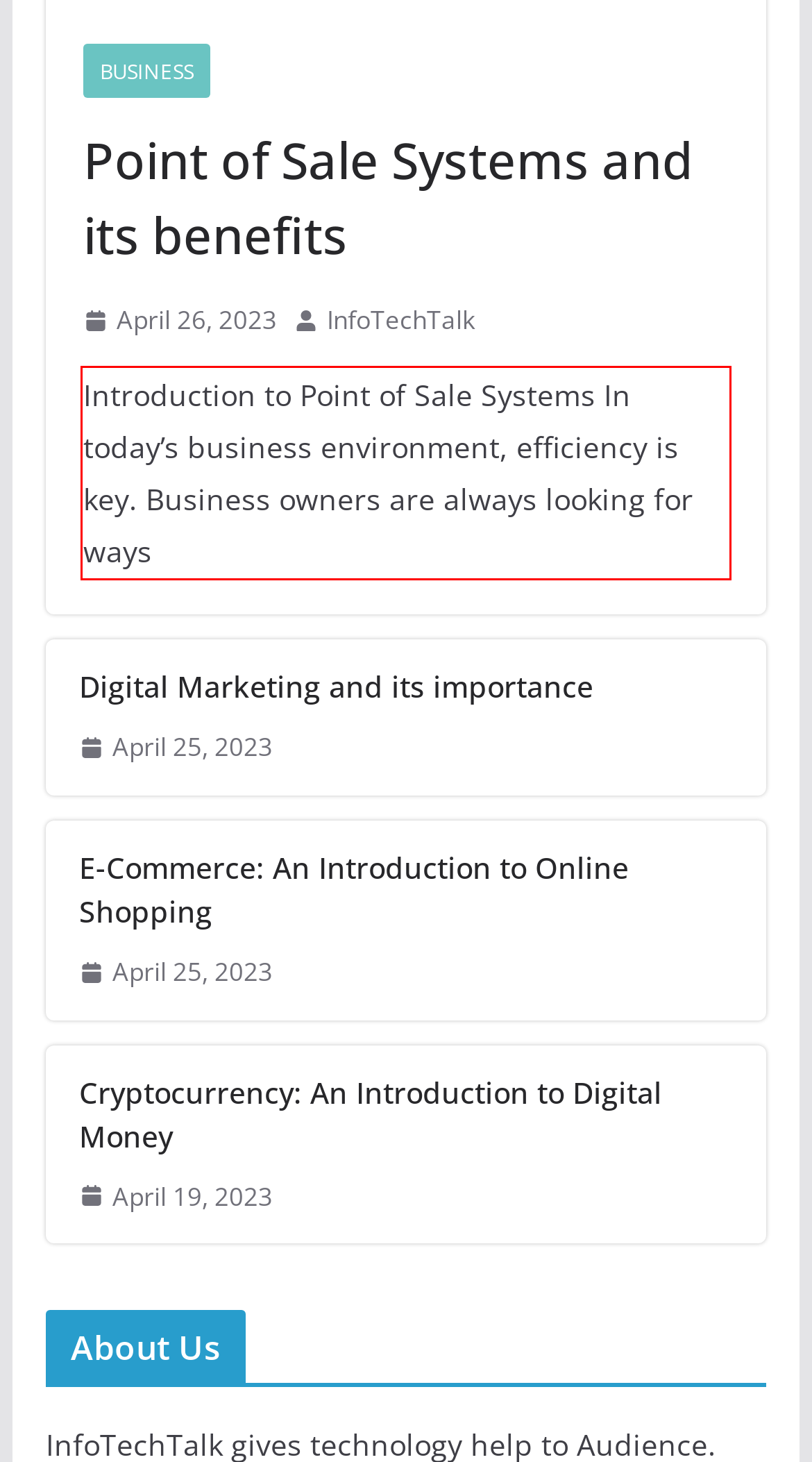Identify the text within the red bounding box on the webpage screenshot and generate the extracted text content.

Introduction to Point of Sale Systems In today’s business environment, efficiency is key. Business owners are always looking for ways